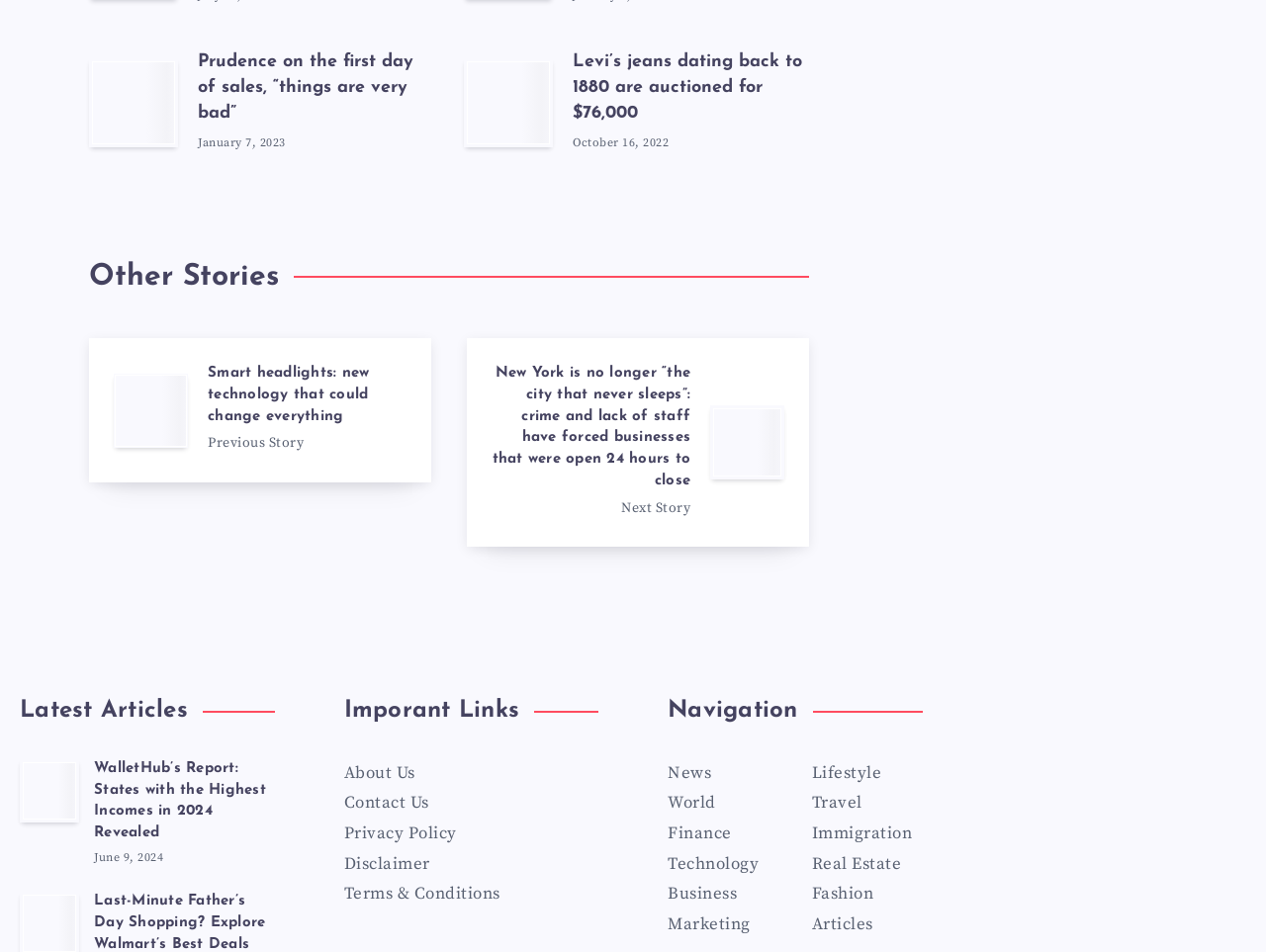Please reply with a single word or brief phrase to the question: 
What is the date of the article 'Levi’s jeans dating back to 1880 are auctioned for $76,000'?

October 16, 2022